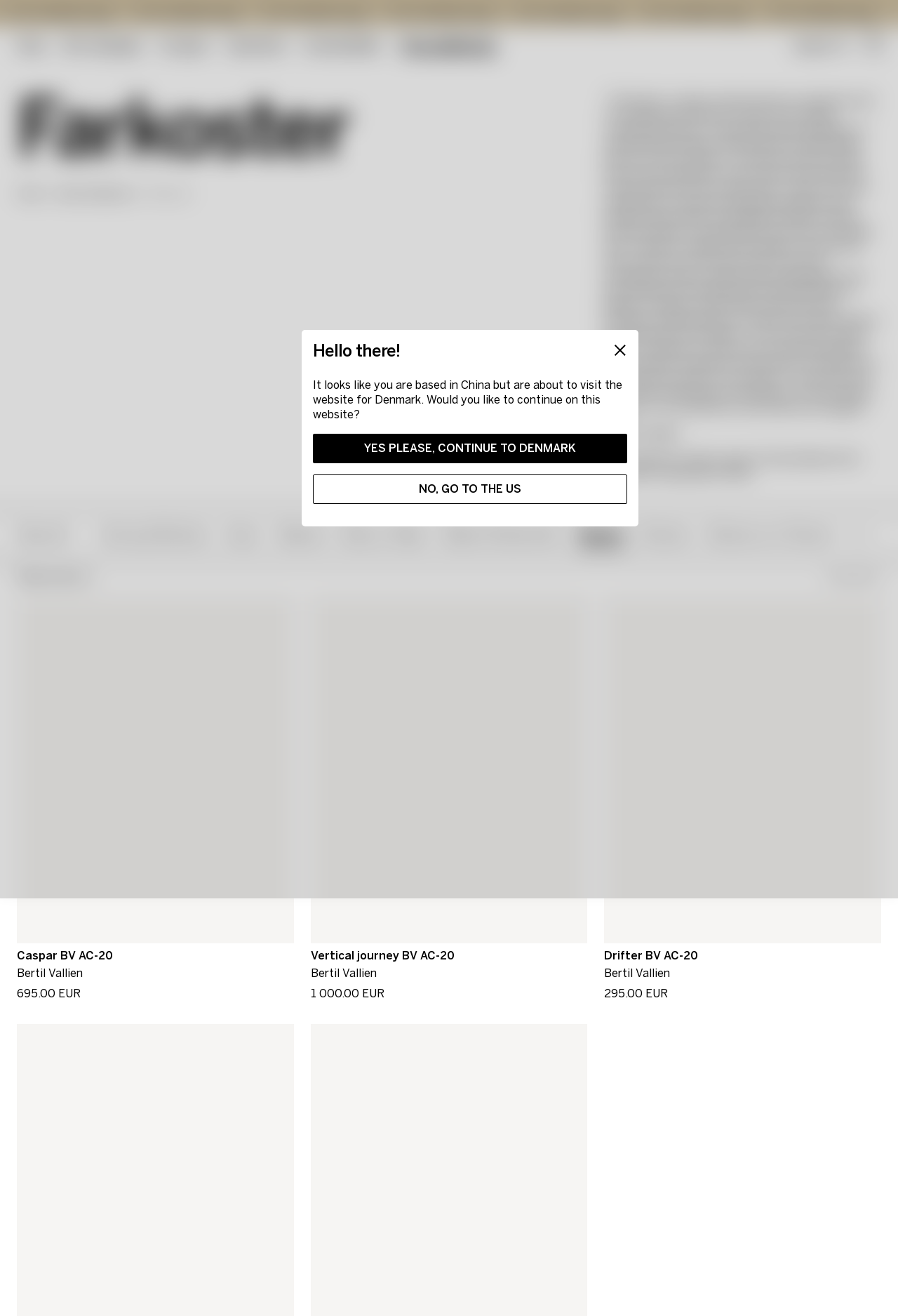Offer an extensive depiction of the webpage and its key elements.

This webpage is about Bertil Vallien's series of boats, which are part of the Kosta Boda Artist Collection launched in 2018. At the top of the page, there is a heading that reads "Hello there!" followed by a message asking if the user wants to continue on the Denmark website or switch to the US website.

Below this message, there is a section with a series of links, including "Shop", "Gift campaign", "Art glass", "Inspiration", and "Sustainability". To the right of these links, there is a Kosta Boda logo.

Further down the page, there is a heading that reads "Farkoster" (which means "spaceships" in Swedish), followed by a series of links and buttons, including "Start", "Artist Collection", and "Farkoster". There is also a quote from Bertil Vallien about his inspiration for creating boats in glass, which is accompanied by a brief description of the collection.

The main content of the page is a showcase of products from the Boats series, with five products displayed. Each product has an image, a heading, and a price in euros. The products are arranged in a horizontal row, with the option to filter and sort the products above the row.

At the top right corner of the page, there is a search bar, and to the right of it, there are two small images.